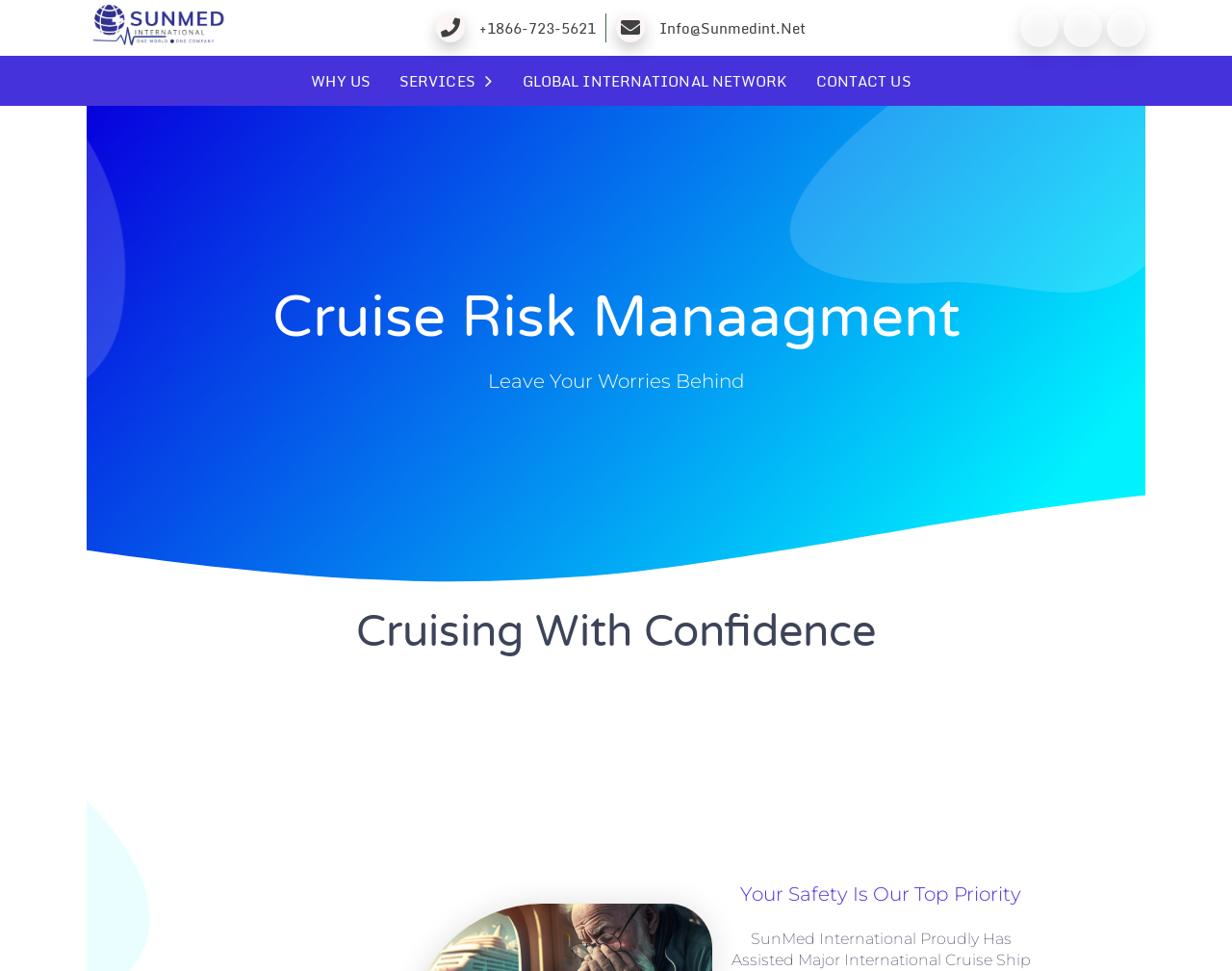Based on the provided description, "parent_node: SunMed International", find the bounding box of the corresponding UI element in the screenshot.

[0.071, 0.004, 0.188, 0.053]